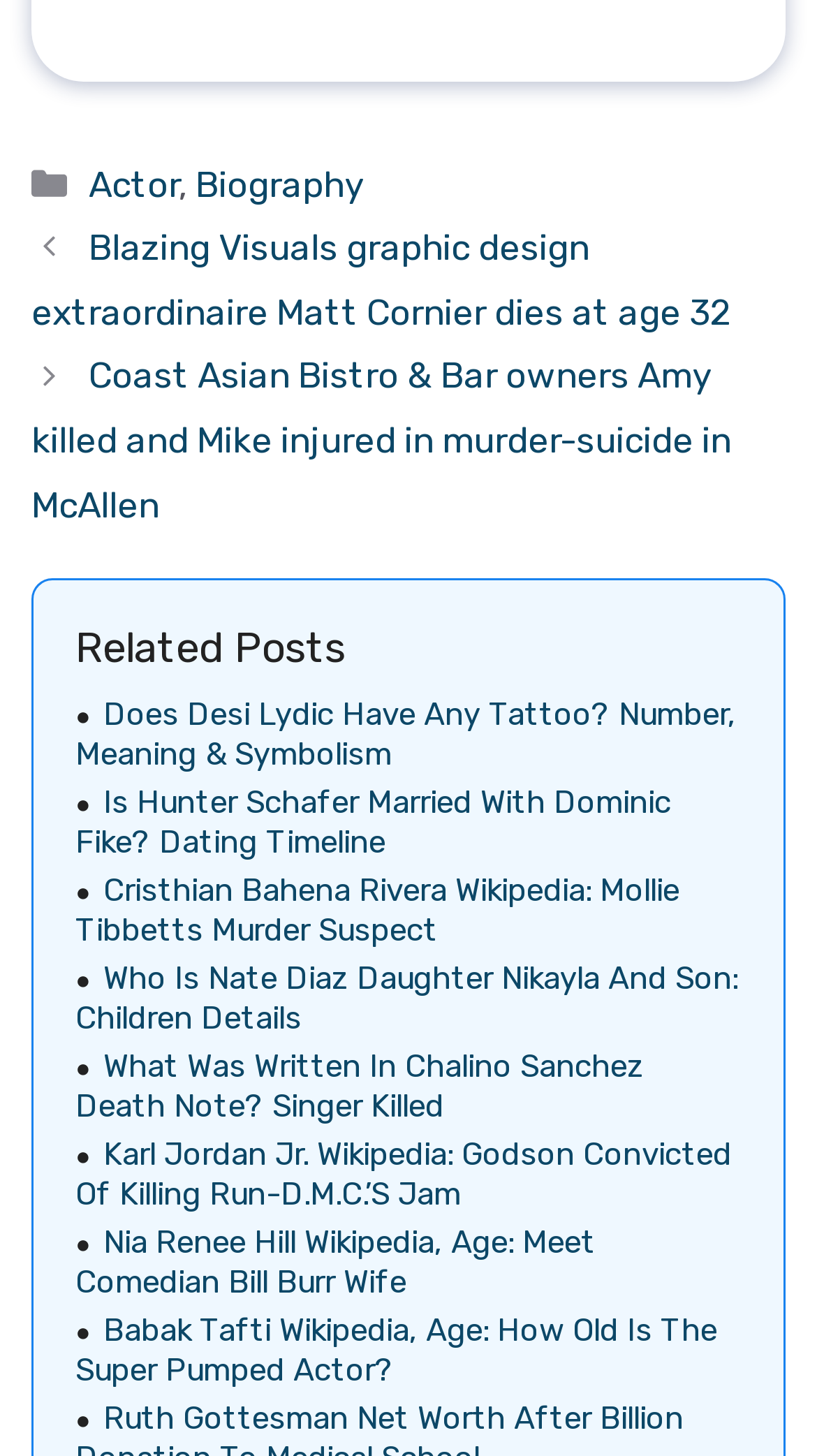Determine the bounding box coordinates of the section I need to click to execute the following instruction: "Click on the 'Actor' category". Provide the coordinates as four float numbers between 0 and 1, i.e., [left, top, right, bottom].

[0.108, 0.112, 0.218, 0.14]